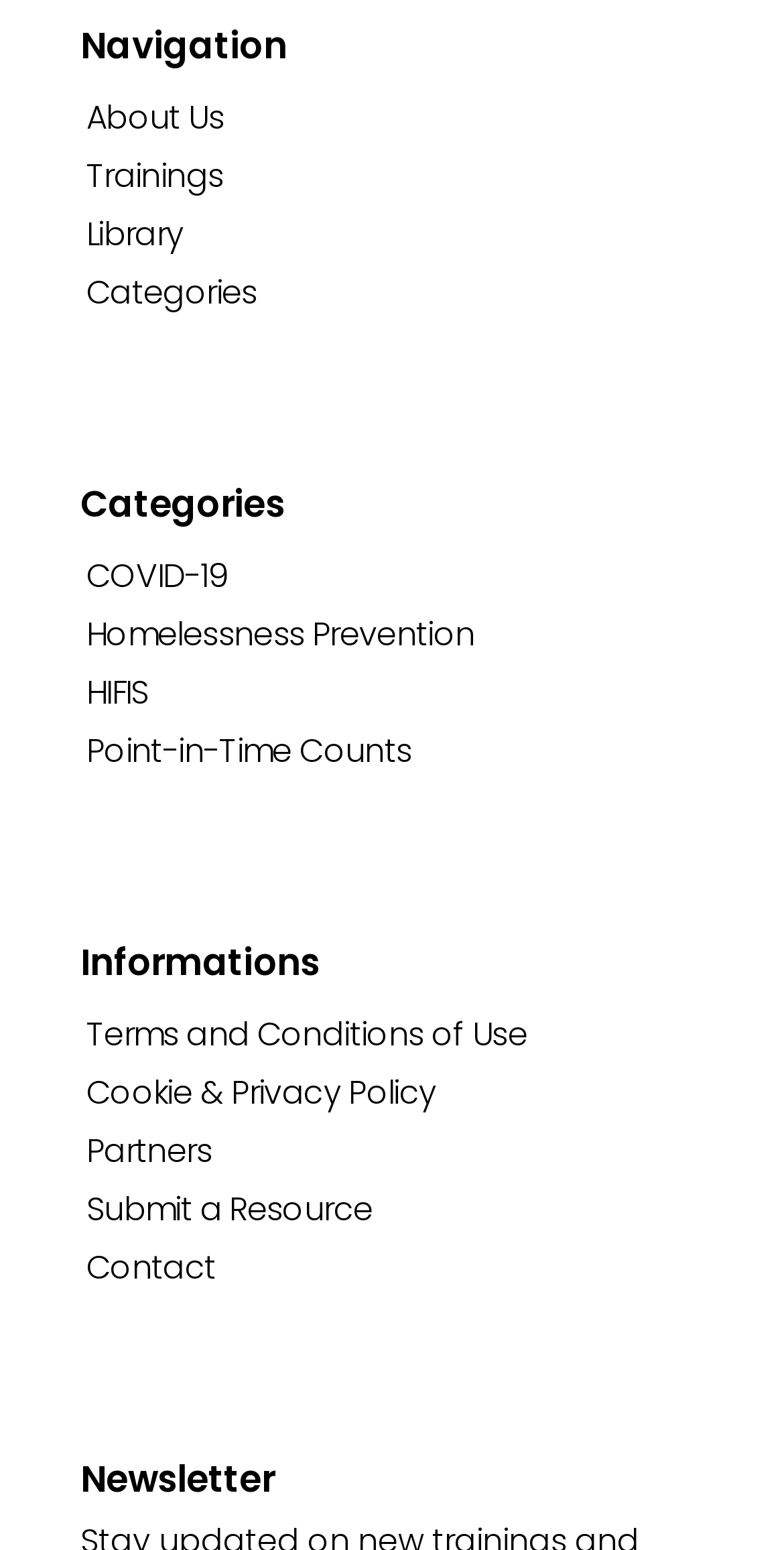From the given element description: "About Us", find the bounding box for the UI element. Provide the coordinates as four float numbers between 0 and 1, in the order [left, top, right, bottom].

[0.085, 0.058, 0.915, 0.093]